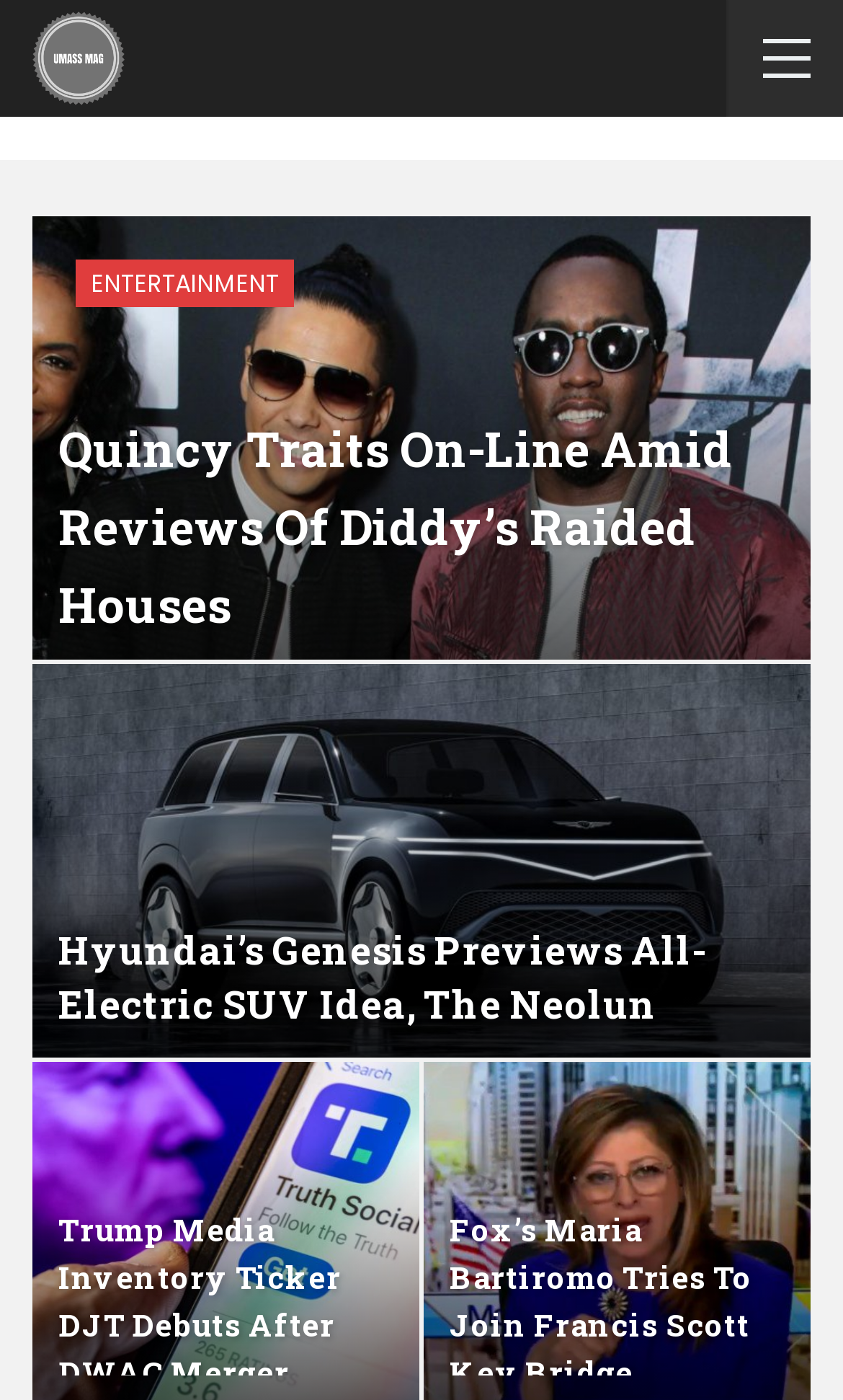What is the purpose of the image 'UMASS MAG'?
Please use the image to provide a one-word or short phrase answer.

Logo